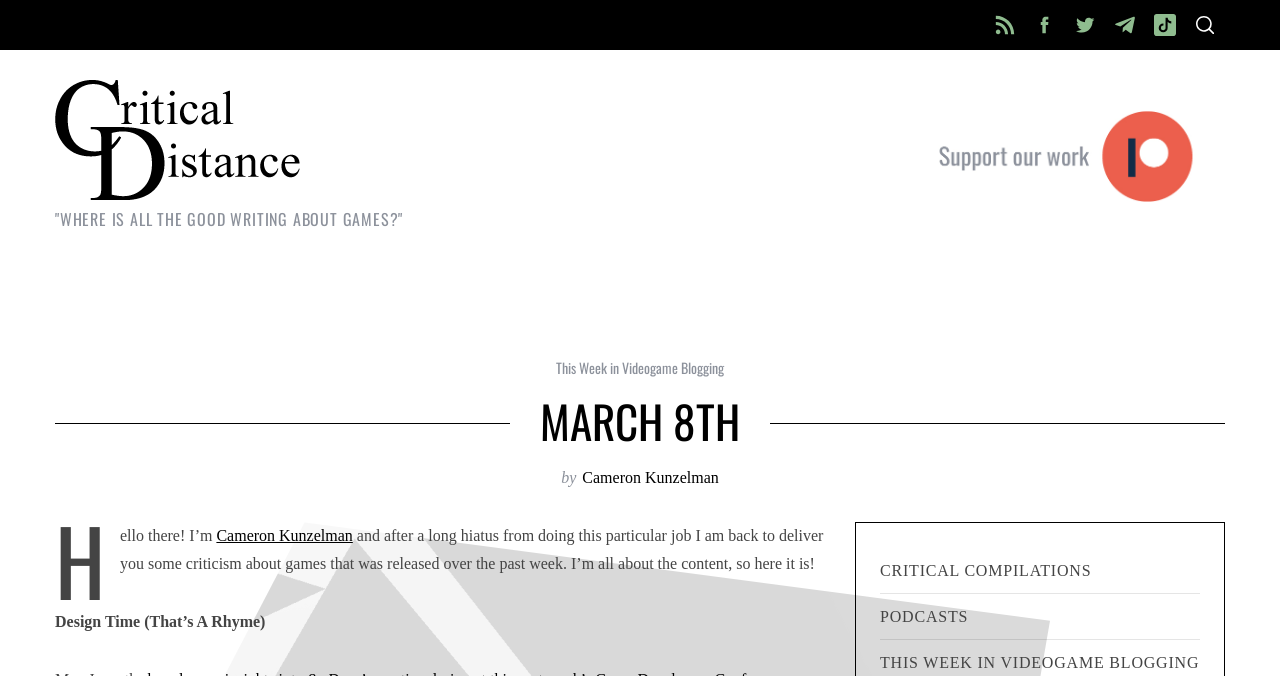Identify the bounding box of the HTML element described here: "Contact Us". Provide the coordinates as four float numbers between 0 and 1: [left, top, right, bottom].

[0.711, 0.391, 0.816, 0.479]